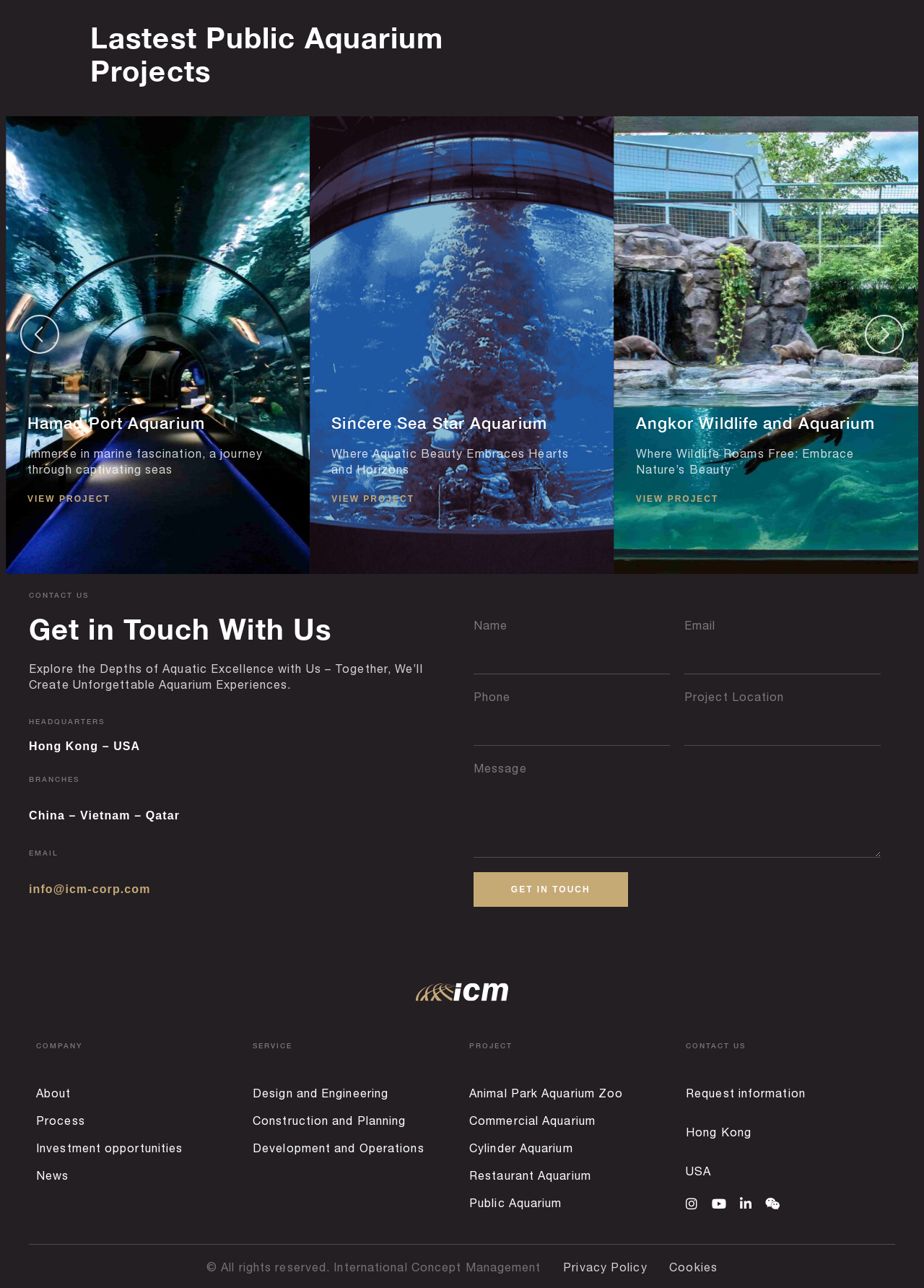Pinpoint the bounding box coordinates of the element you need to click to execute the following instruction: "View the Sincere Sea Star Aquarium project". The bounding box should be represented by four float numbers between 0 and 1, in the format [left, top, right, bottom].

[0.067, 0.383, 0.157, 0.393]